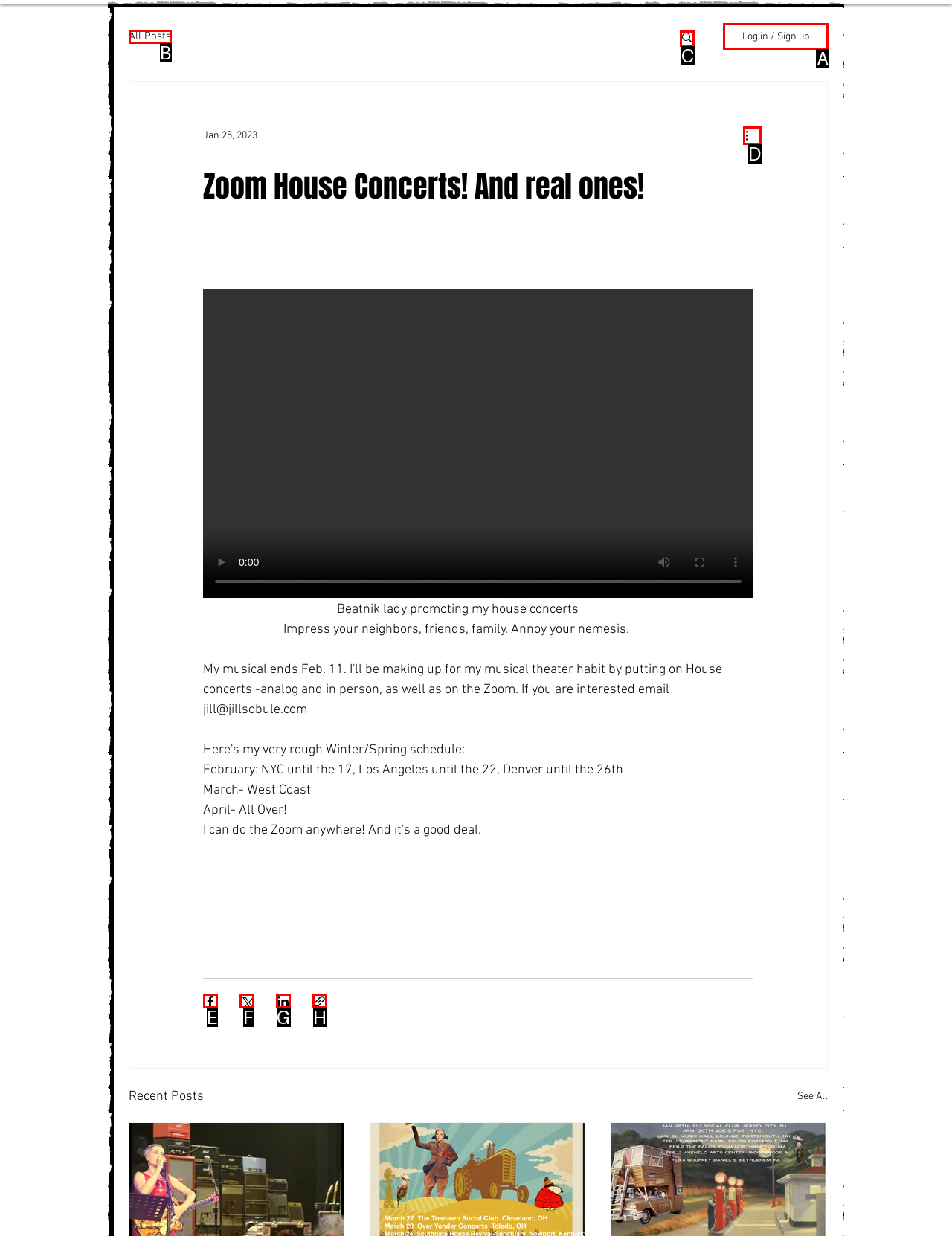Tell me which option I should click to complete the following task: Log in or sign up
Answer with the option's letter from the given choices directly.

A